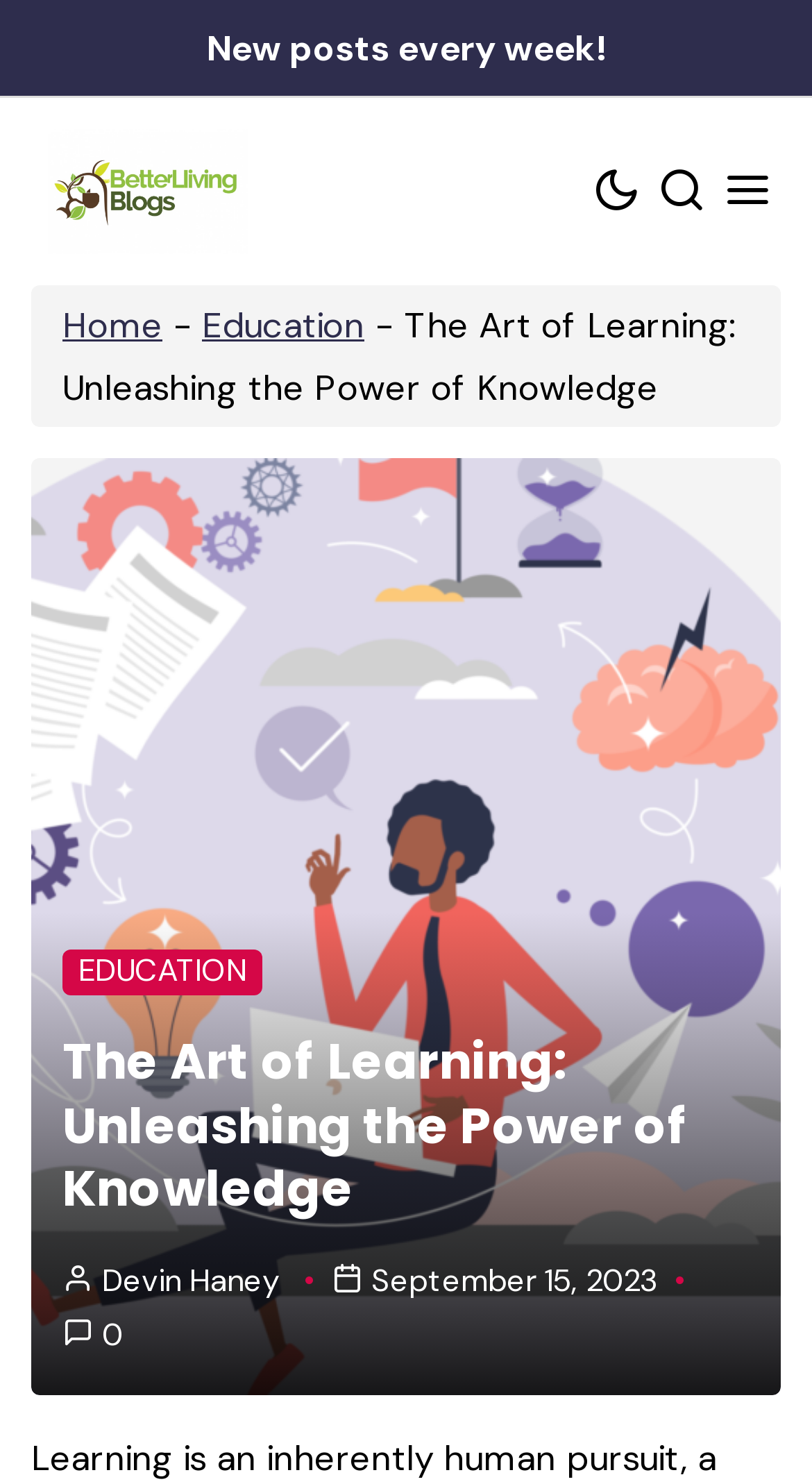Who is the author of the current post?
Using the information from the image, answer the question thoroughly.

The link 'Devin Haney' is displayed below the heading, suggesting that Devin Haney is the author of the current post.